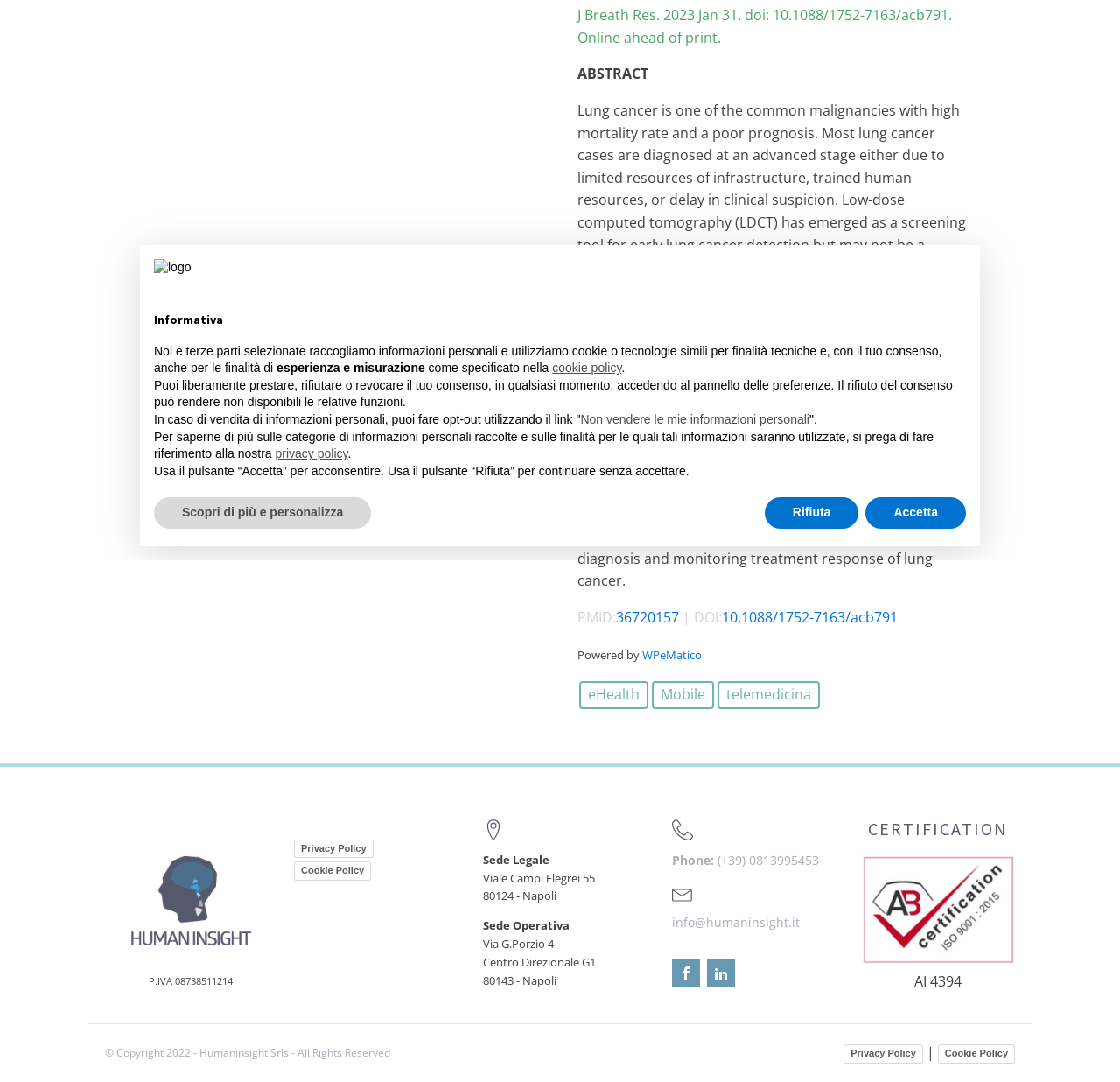Using the webpage screenshot, locate the HTML element that fits the following description and provide its bounding box: "eHealth".

[0.517, 0.63, 0.579, 0.655]